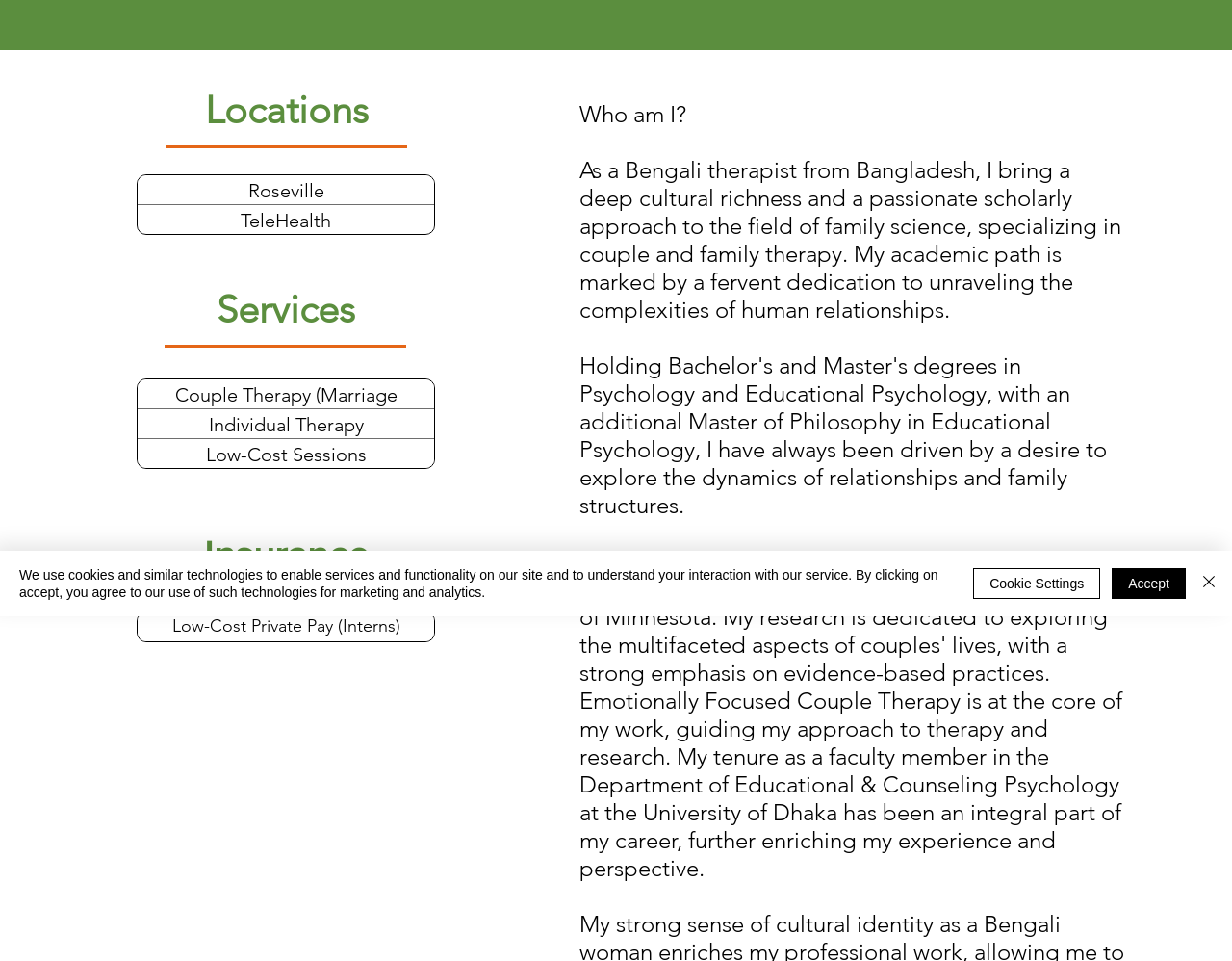Based on the provided description, "Roseville", find the bounding box of the corresponding UI element in the screenshot.

[0.112, 0.182, 0.352, 0.212]